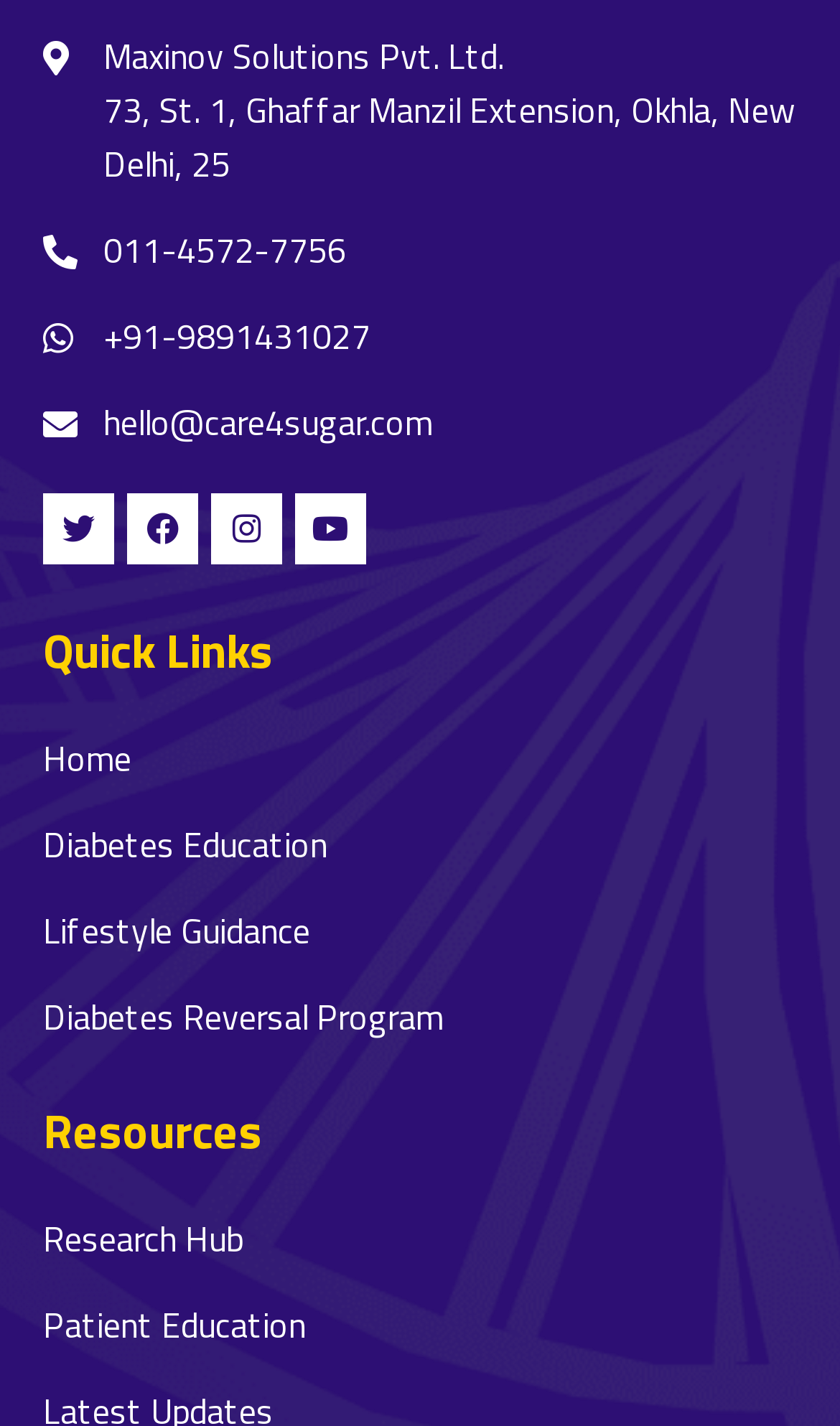Specify the bounding box coordinates of the area to click in order to follow the given instruction: "Call the office."

[0.051, 0.156, 0.413, 0.194]